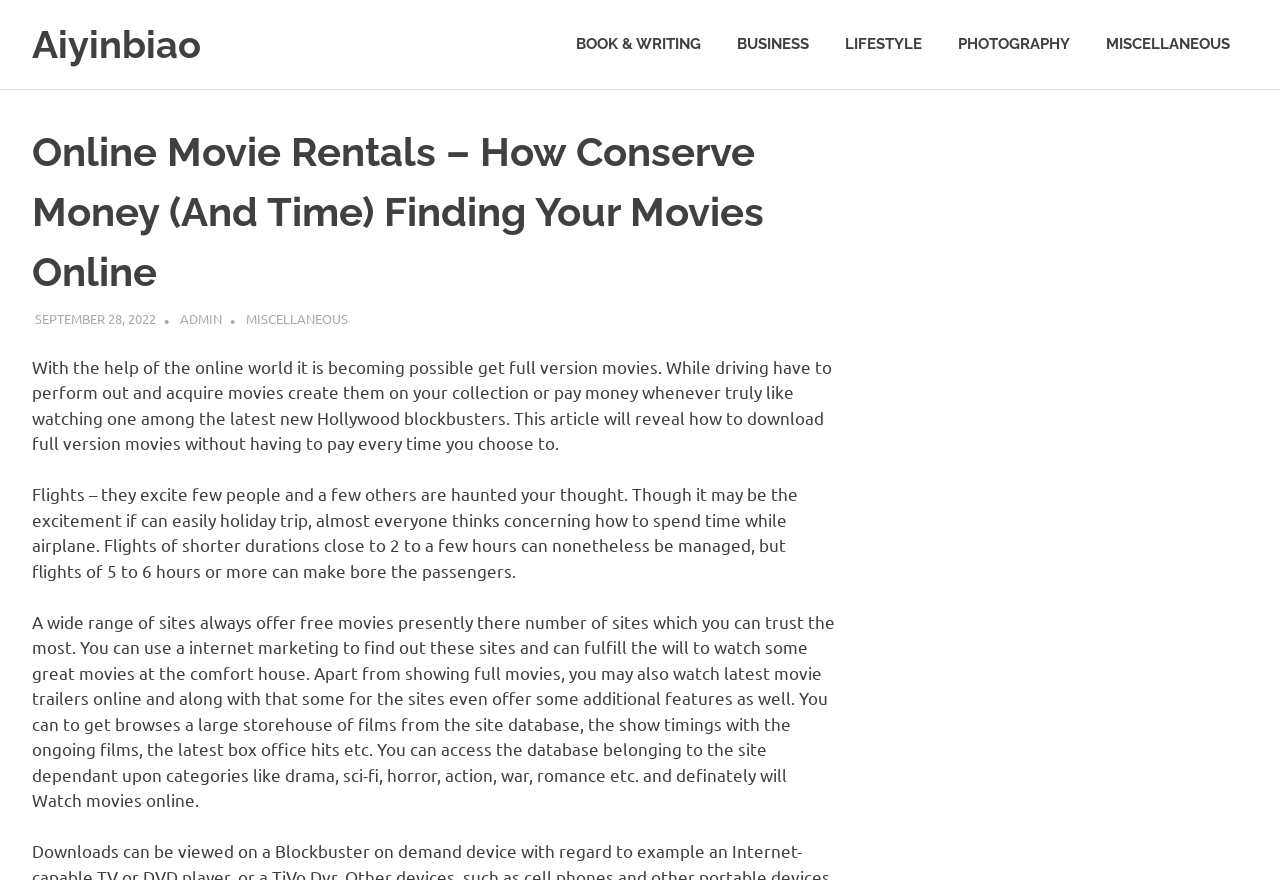Construct a thorough caption encompassing all aspects of the webpage.

The webpage is about online movie rentals and how to conserve money and time while finding movies online. At the top left corner, there is a link to "Aiyinbiao". Below it, there is a primary navigation menu with five links: "BOOK & WRITING", "BUSINESS", "LIFESTYLE", "PHOTOGRAPHY", and "MISCELLANEOUS", spanning across the top of the page.

Below the navigation menu, there is a header section with a heading that matches the title of the webpage. To the right of the heading, there are three links: "SEPTEMBER 28, 2022", "ADMIN", and "MISCELLANEOUS".

The main content of the webpage is divided into three paragraphs of text. The first paragraph discusses how the online world makes it possible to get full-version movies without having to pay every time. The second paragraph talks about flights and how to spend time while on an airplane. The third and longest paragraph explains how to find websites that offer free movies, watch movie trailers, and access a database of films categorized by genre.

There are no images on the page, and the overall content is focused on providing information and guidance on online movie rentals and related topics.